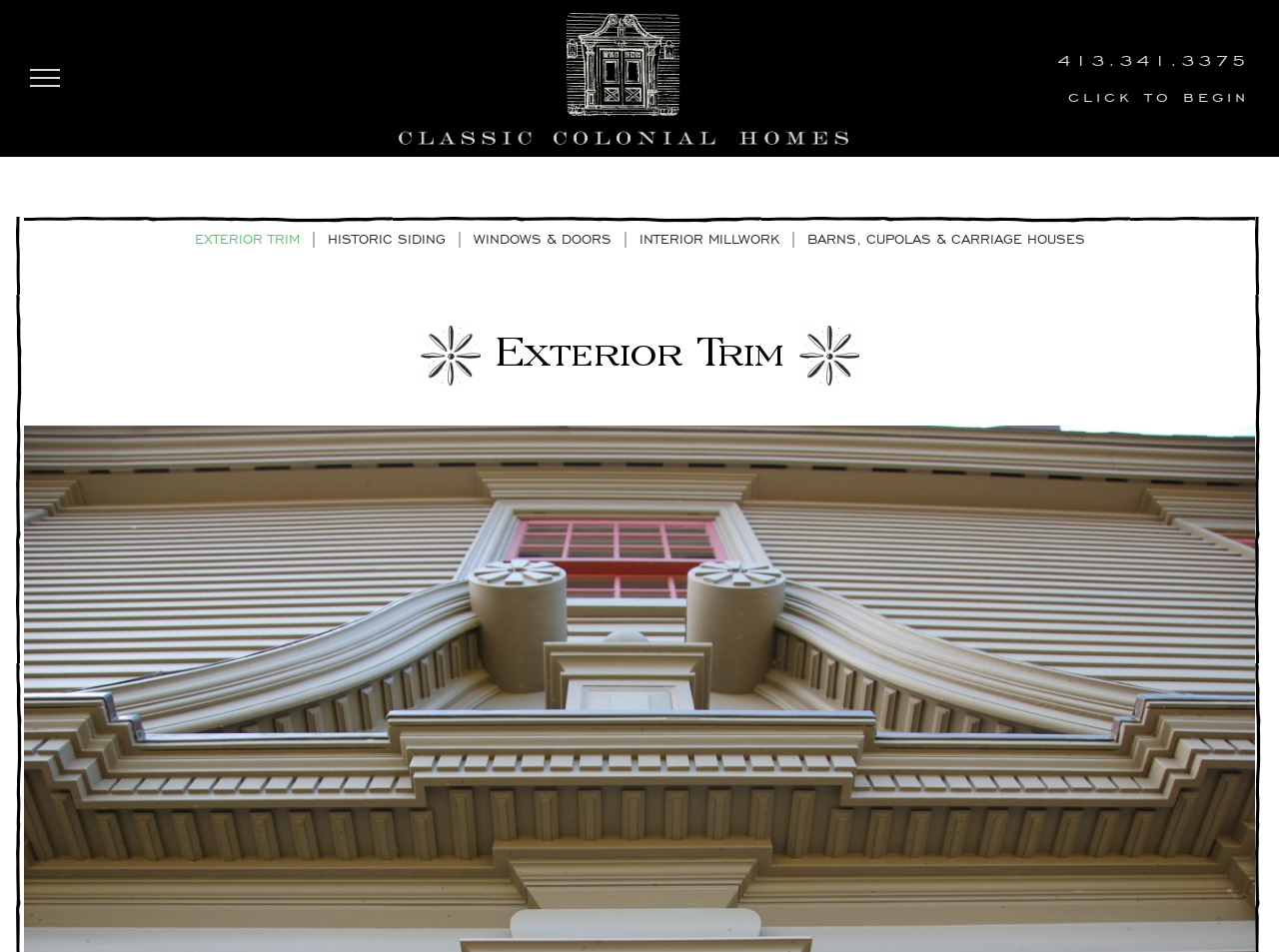What is the main category of the menu?
Examine the screenshot and reply with a single word or phrase.

Exterior Trim